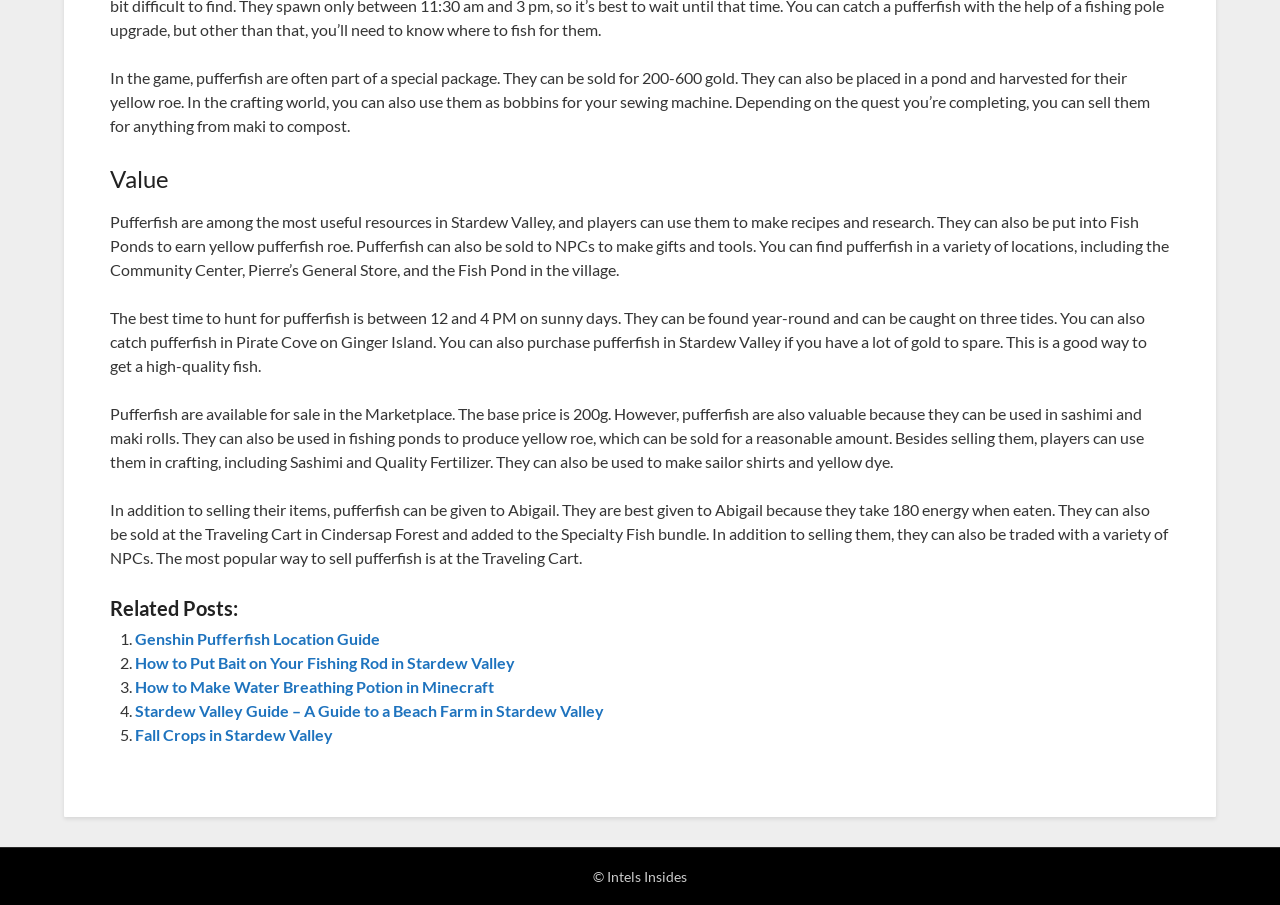Please answer the following question using a single word or phrase: 
What is the price range of pufferfish in the game?

200-600 gold